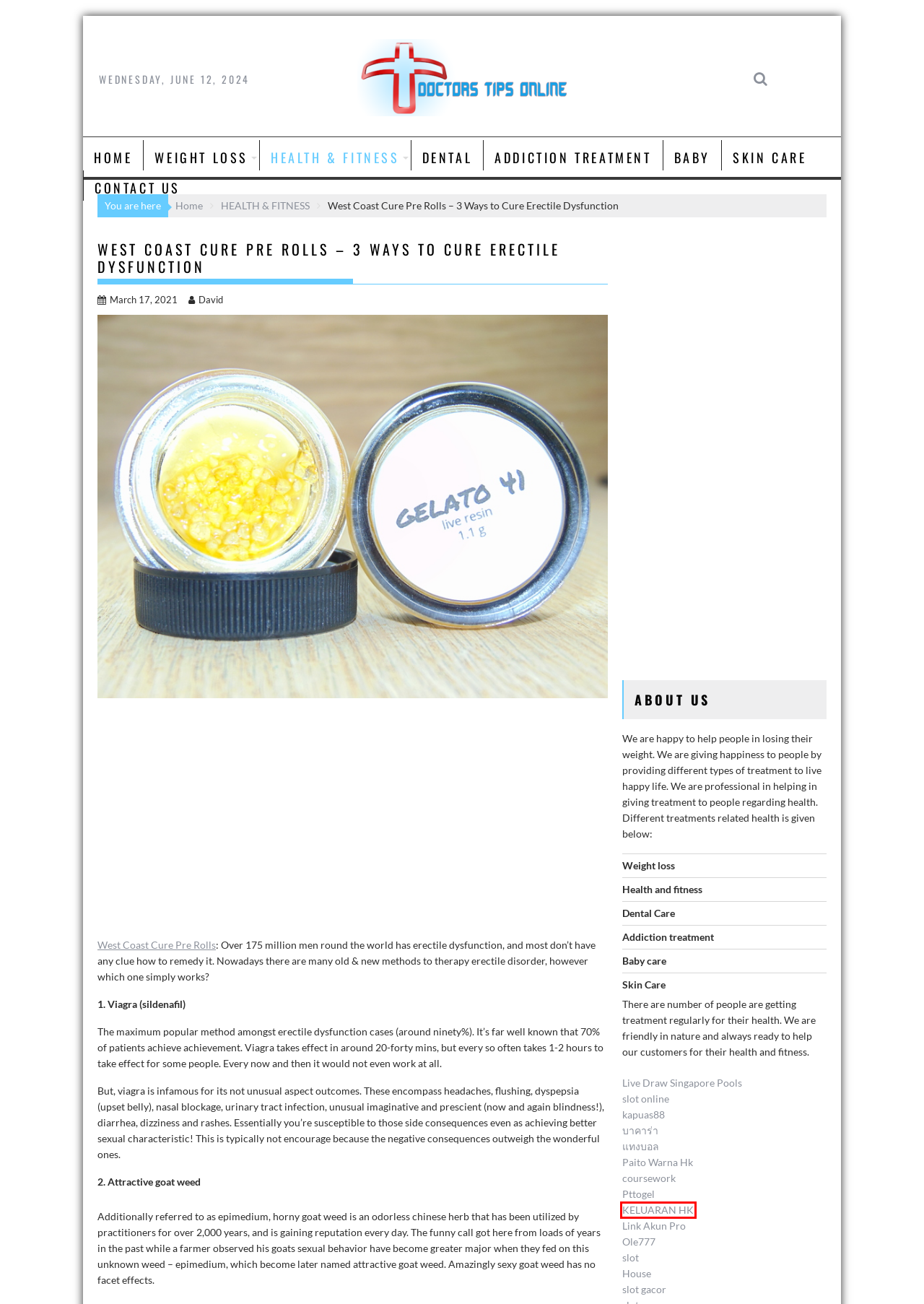You are given a screenshot of a webpage with a red rectangle bounding box. Choose the best webpage description that matches the new webpage after clicking the element in the bounding box. Here are the candidates:
A. coursework
B. Kapuas88 ♥️ Situs Online Hari Ini Yang Mudah Di Akses & Link Anti Blokir
C. WEIGHT LOSS Archives - Doctors Tips Online
D. เว็บแทงบอลที่ดีที่สุด พนันบอลออนไลน์ แทงบอล เดิมพันขั้นต่ำ 10 บาท
E. HEALTH & FITNESS Archives - Doctors Tips Online
F. Keluaran HK: Togel Hongkong, Pengeluaran HK Hari Ini, Data HK Prize
G. DENTAL Archives - Doctors Tips Online
H. David, Author at Doctors Tips Online

F